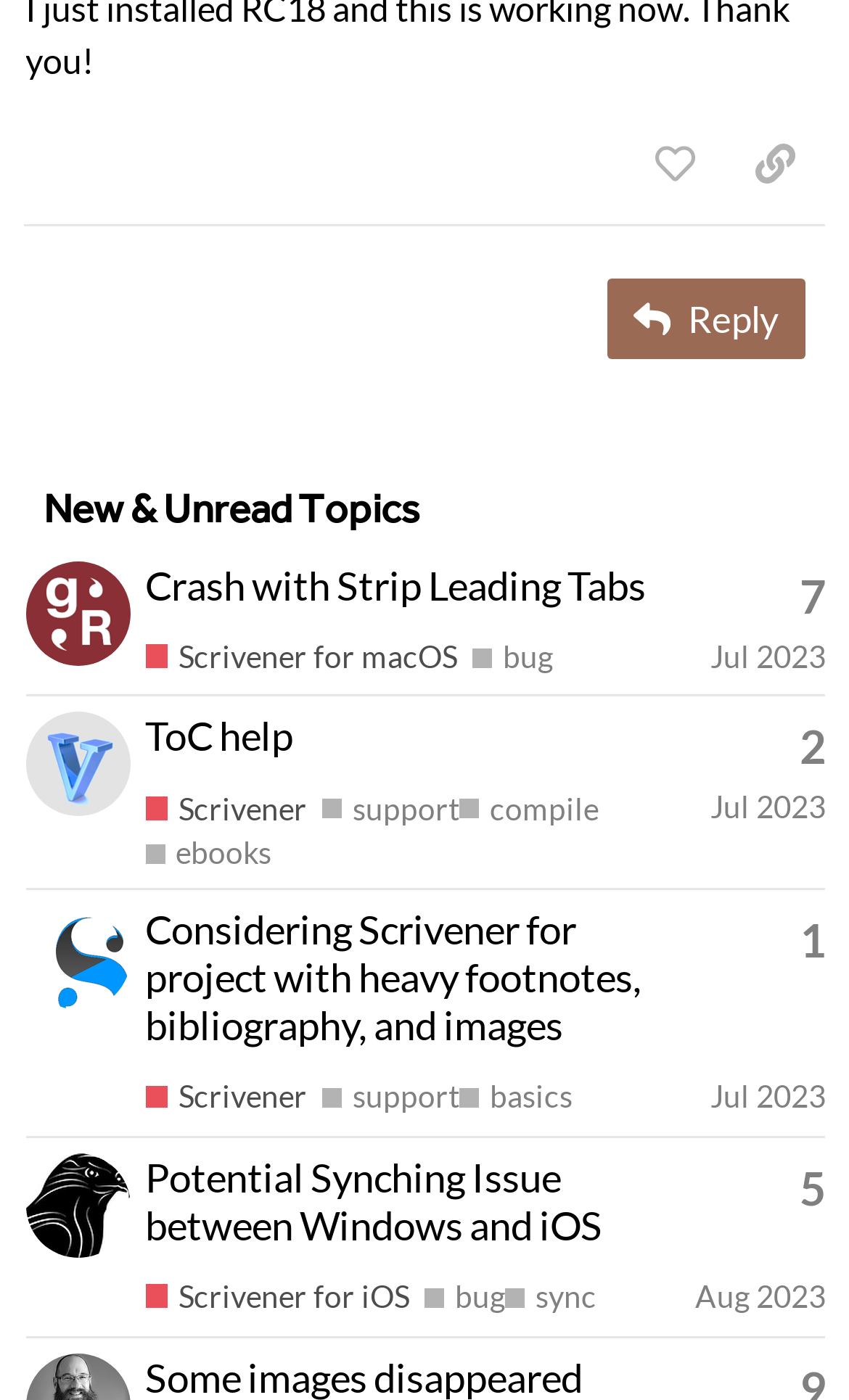Who is the latest poster of the topic 'ToC help'?
Using the details shown in the screenshot, provide a comprehensive answer to the question.

I found the topic 'ToC help' by looking at the gridcell elements. The second gridcell has a link element 'Vincent_Vincent's profile, latest poster' and a heading element 'ToC help'. Therefore, the latest poster of the topic 'ToC help' is Vincent_Vincent.